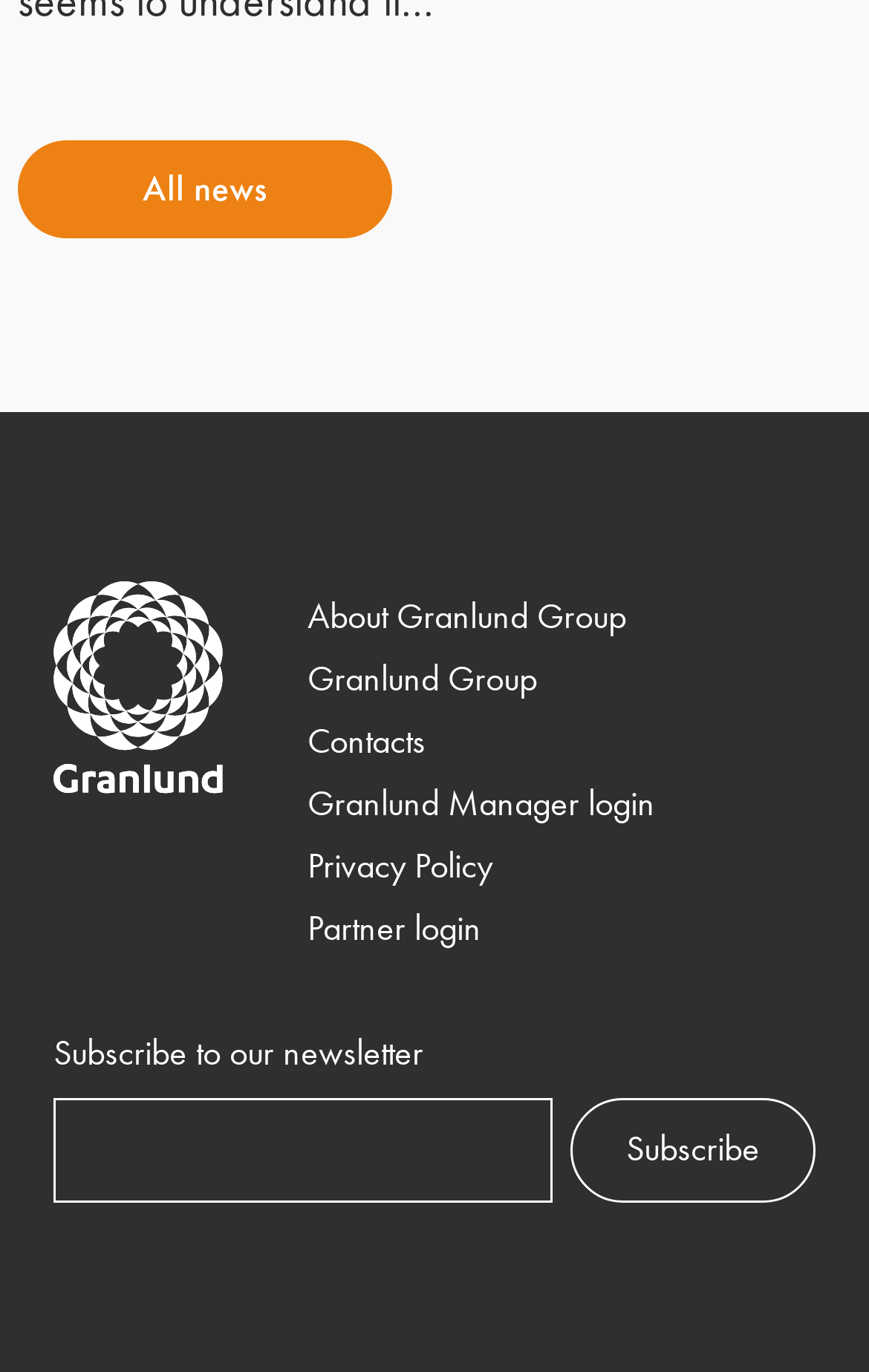Determine the bounding box coordinates of the UI element described by: "Contacts".

[0.354, 0.522, 0.49, 0.556]